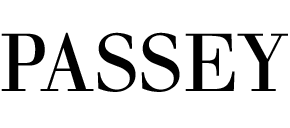What is the tone reflected by the typography?
Could you answer the question with a detailed and thorough explanation?

The typography employs a mix of bold and elegant lettering, reflecting a professional and artistic tone, which suggests a focus on creativity, insight, and expertise.